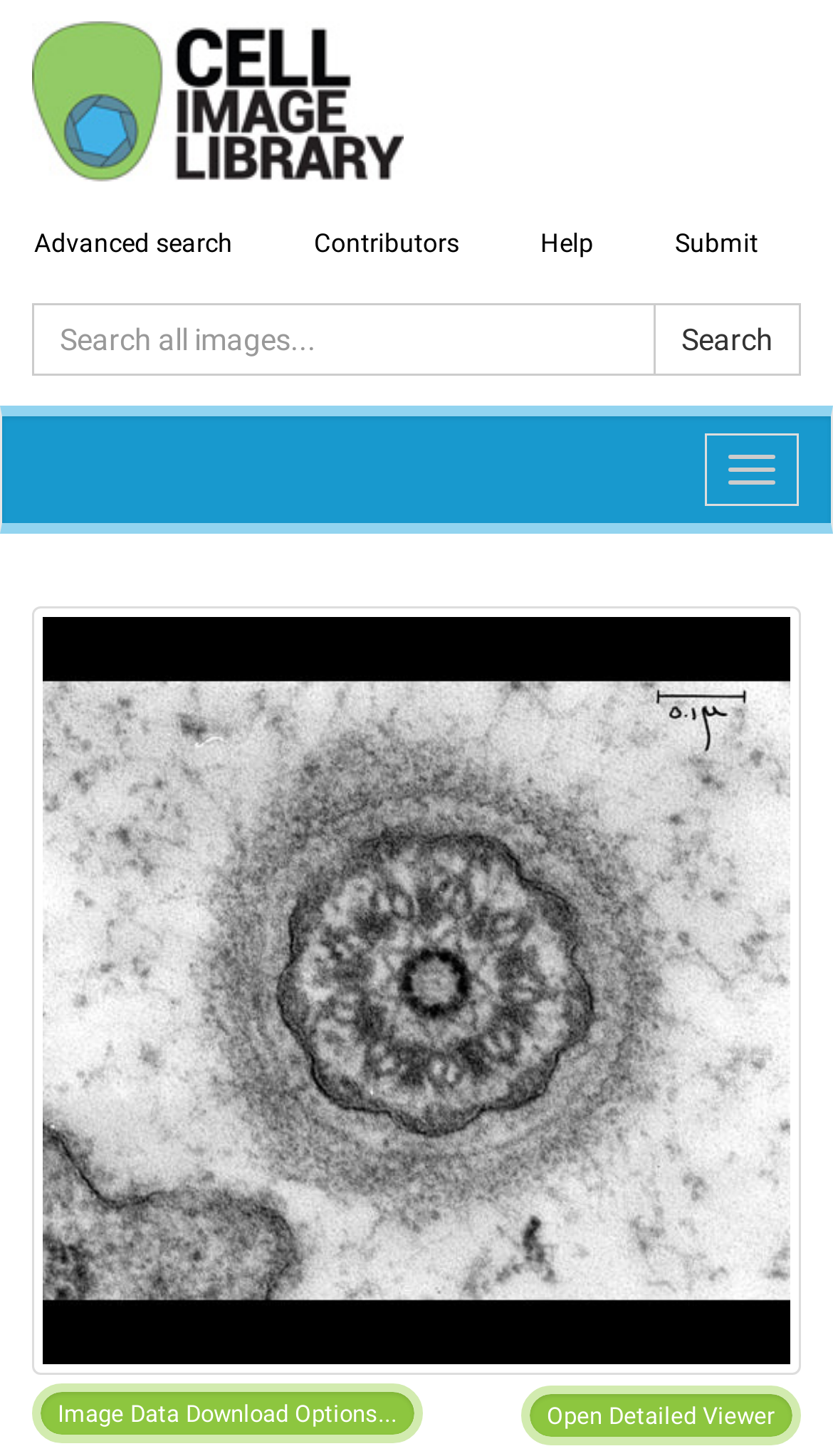Can you pinpoint the bounding box coordinates for the clickable element required for this instruction: "Download image data"? The coordinates should be four float numbers between 0 and 1, i.e., [left, top, right, bottom].

[0.038, 0.95, 0.508, 0.991]